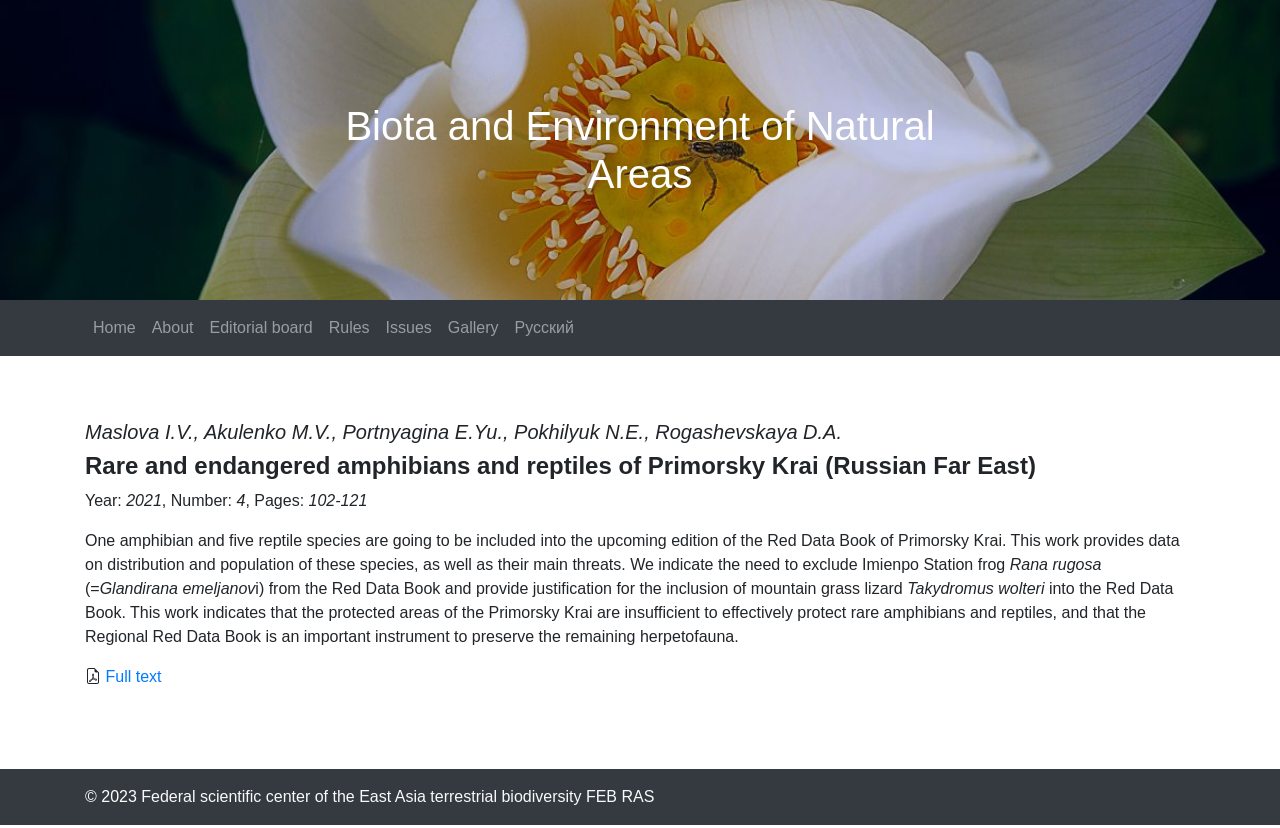Provide your answer in a single word or phrase: 
How many pages does the article have?

102-121